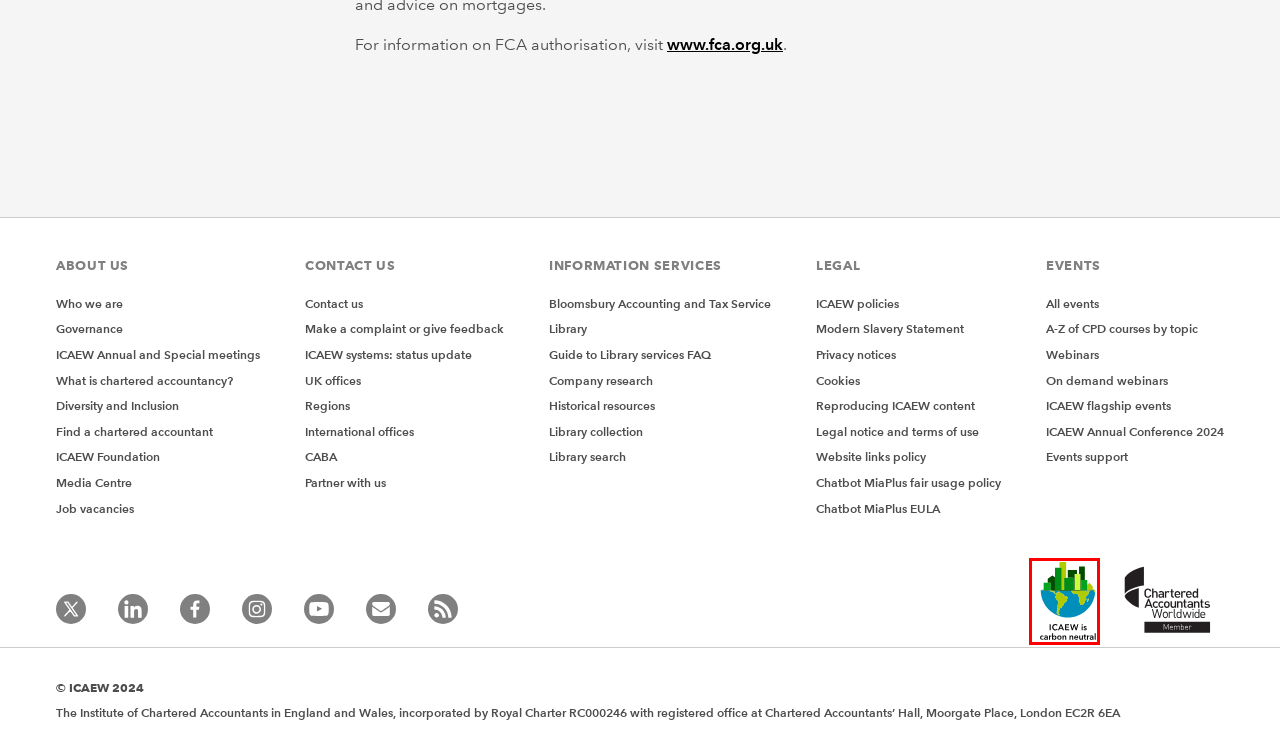Examine the webpage screenshot and identify the UI element enclosed in the red bounding box. Pick the webpage description that most accurately matches the new webpage after clicking the selected element. Here are the candidates:
A. Climate hub | ICAEW
B. Library collection | ICAEW
C. ICAEW Foundation | ICAEW
D. What is chartered accountancy? | ICAEW
E. Partner with us | ICAEW
F. Diversity and Inclusion | ICAEW
G. Home - Chartered Accountants Worldwide
H. Find an accountant | Find a chartered accountant | ICAEW

A